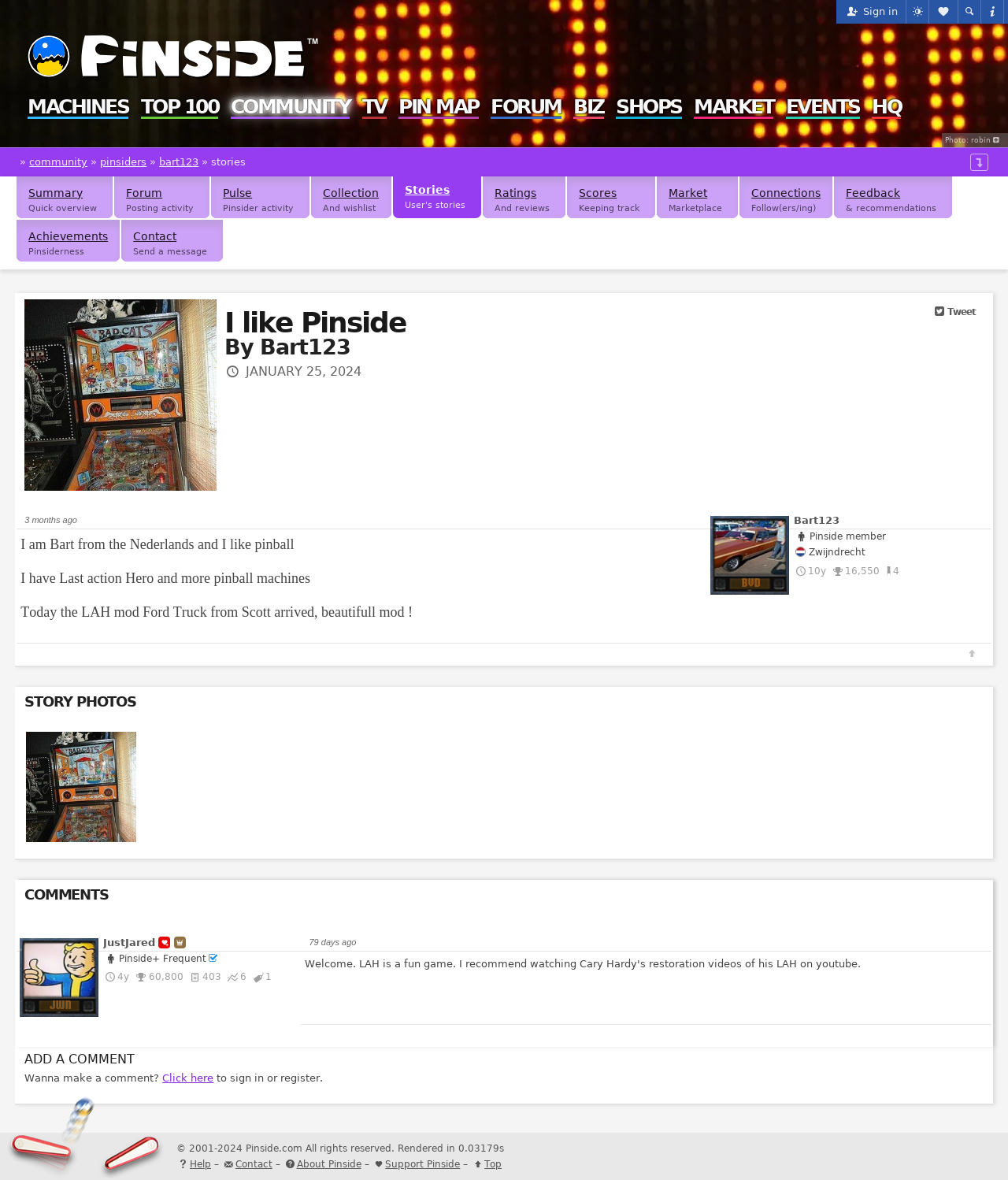Locate the bounding box coordinates of the clickable area needed to fulfill the instruction: "View story photos".

[0.024, 0.588, 0.976, 0.602]